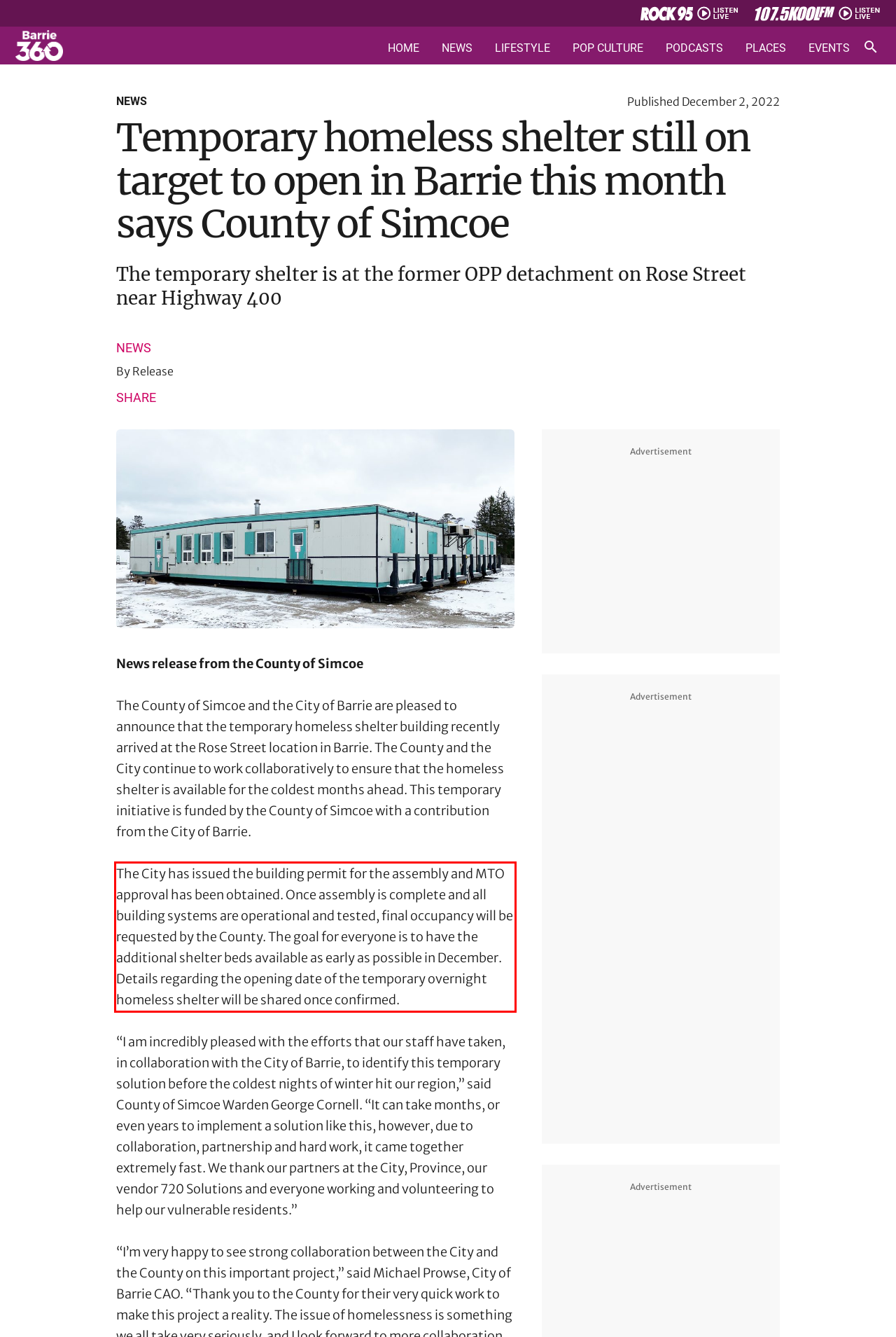You are looking at a screenshot of a webpage with a red rectangle bounding box. Use OCR to identify and extract the text content found inside this red bounding box.

The City has issued the building permit for the assembly and MTO approval has been obtained. Once assembly is complete and all building systems are operational and tested, final occupancy will be requested by the County. The goal for everyone is to have the additional shelter beds available as early as possible in December. Details regarding the opening date of the temporary overnight homeless shelter will be shared once confirmed.